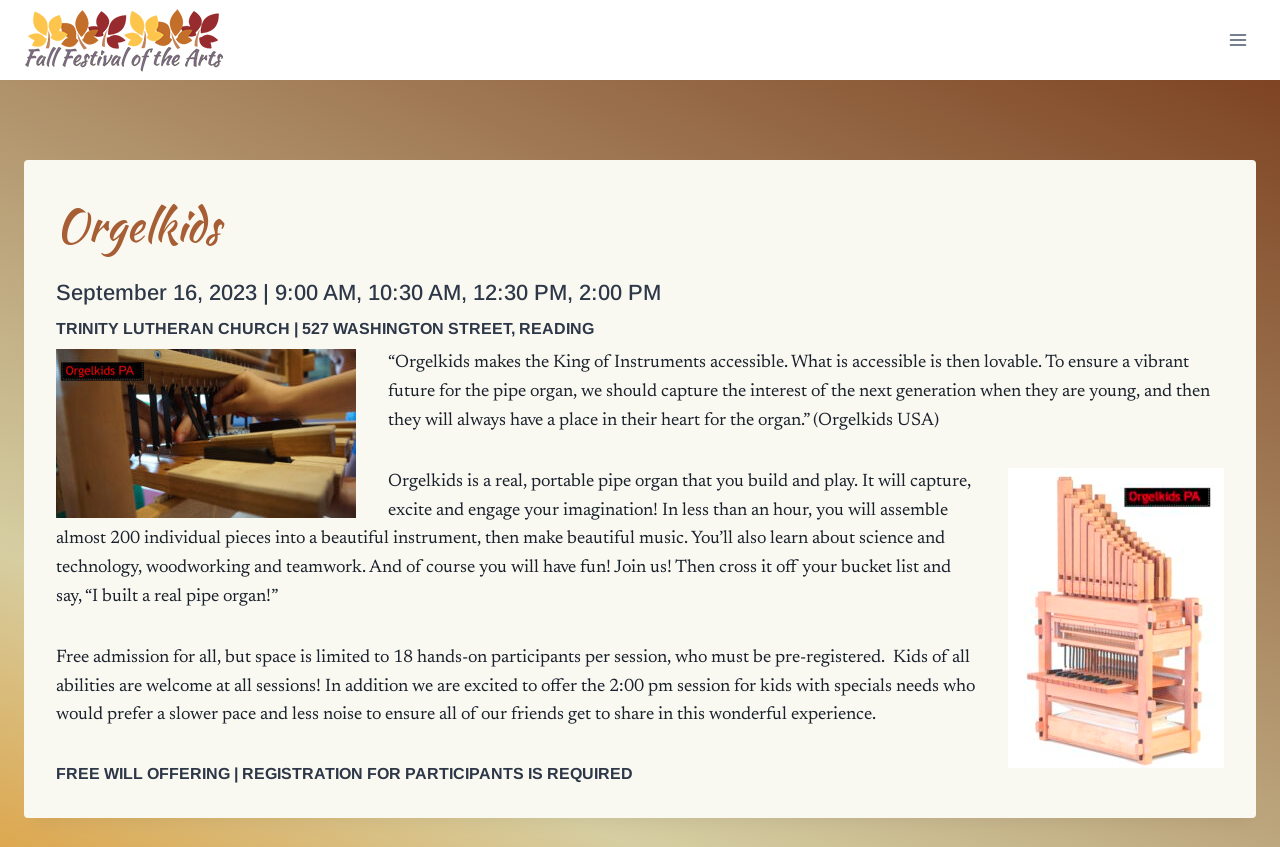Is the event free?
Please provide a comprehensive answer based on the visual information in the image.

The webpage mentions 'Free admission for all' which indicates that the event is free to attend, although registration is required for participants.